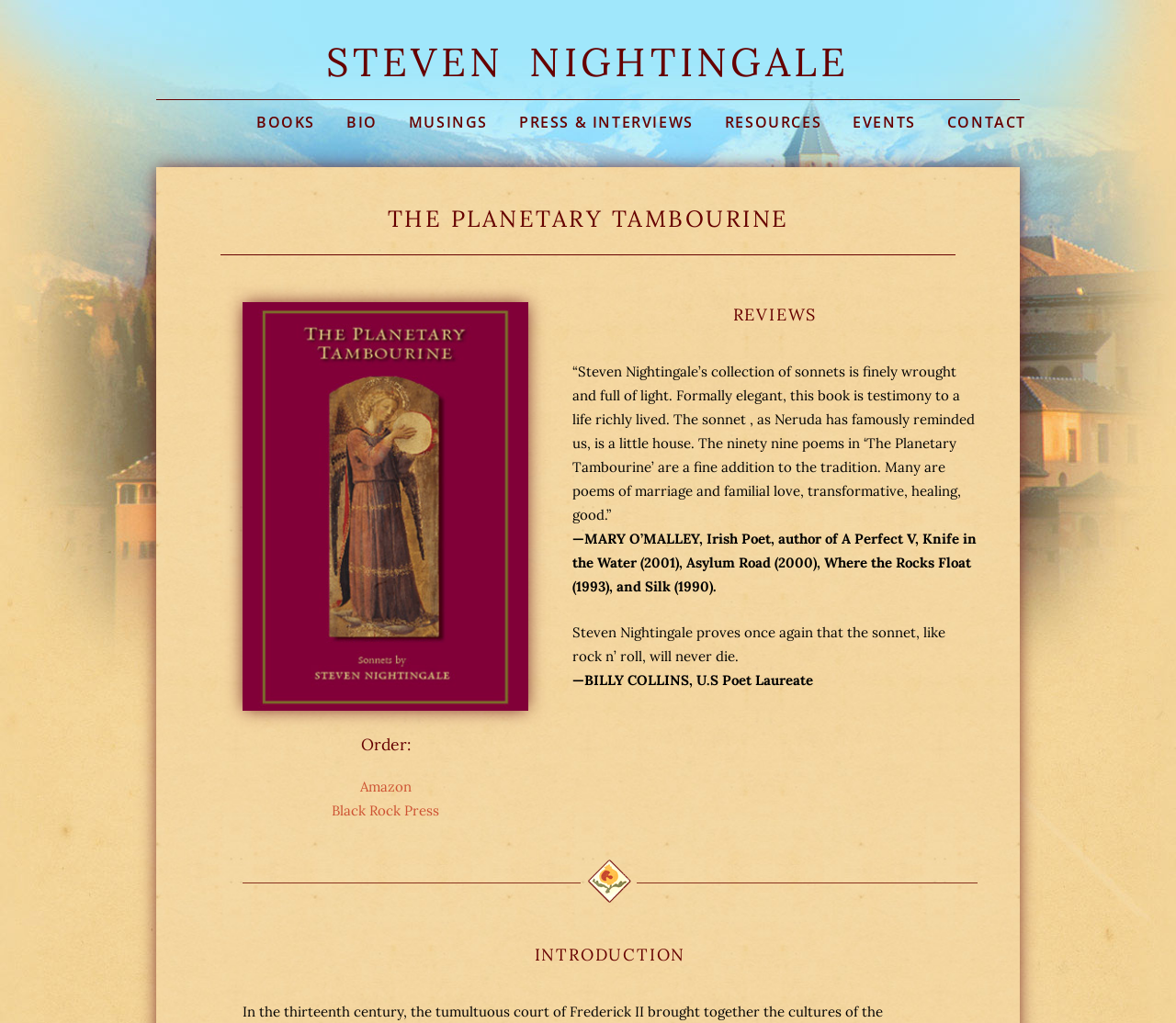Find the bounding box coordinates of the clickable area required to complete the following action: "check out Steven Nightingale's books".

[0.205, 0.098, 0.281, 0.136]